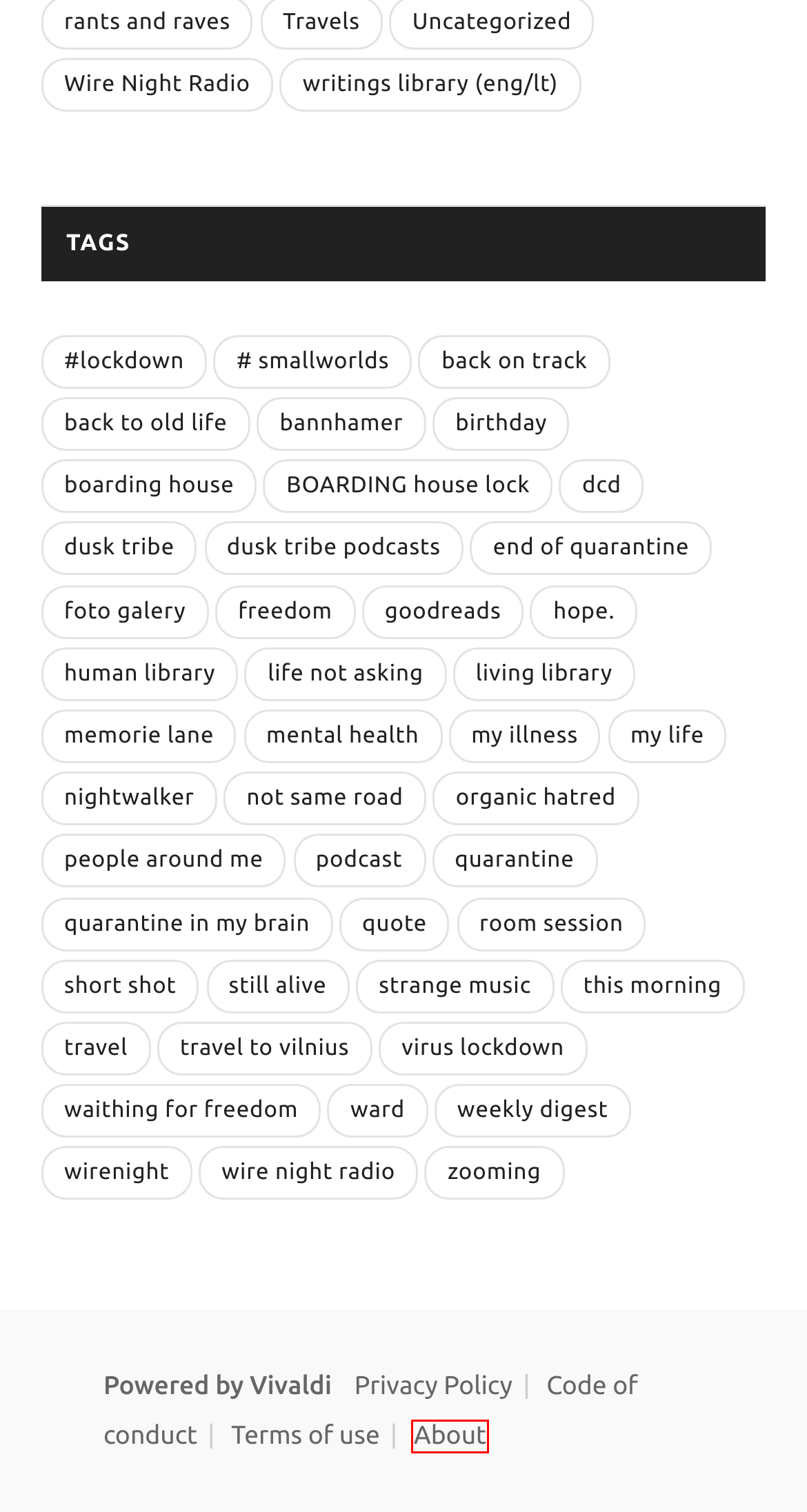Examine the screenshot of a webpage with a red bounding box around a specific UI element. Identify which webpage description best matches the new webpage that appears after clicking the element in the red bounding box. Here are the candidates:
A. Tag: wirenight | Night Tribe
B. Tag: nightwalker | Night Tribe
C. Category: Wire Night Radio | Night Tribe
D. Tag: zooming | Night Tribe
E. About Vivaldi Community | Vivaldi Community
F. Tag: travel | Night Tribe
G. Tag: # smallworlds | Night Tribe
H. Tag: room session | Night Tribe

E